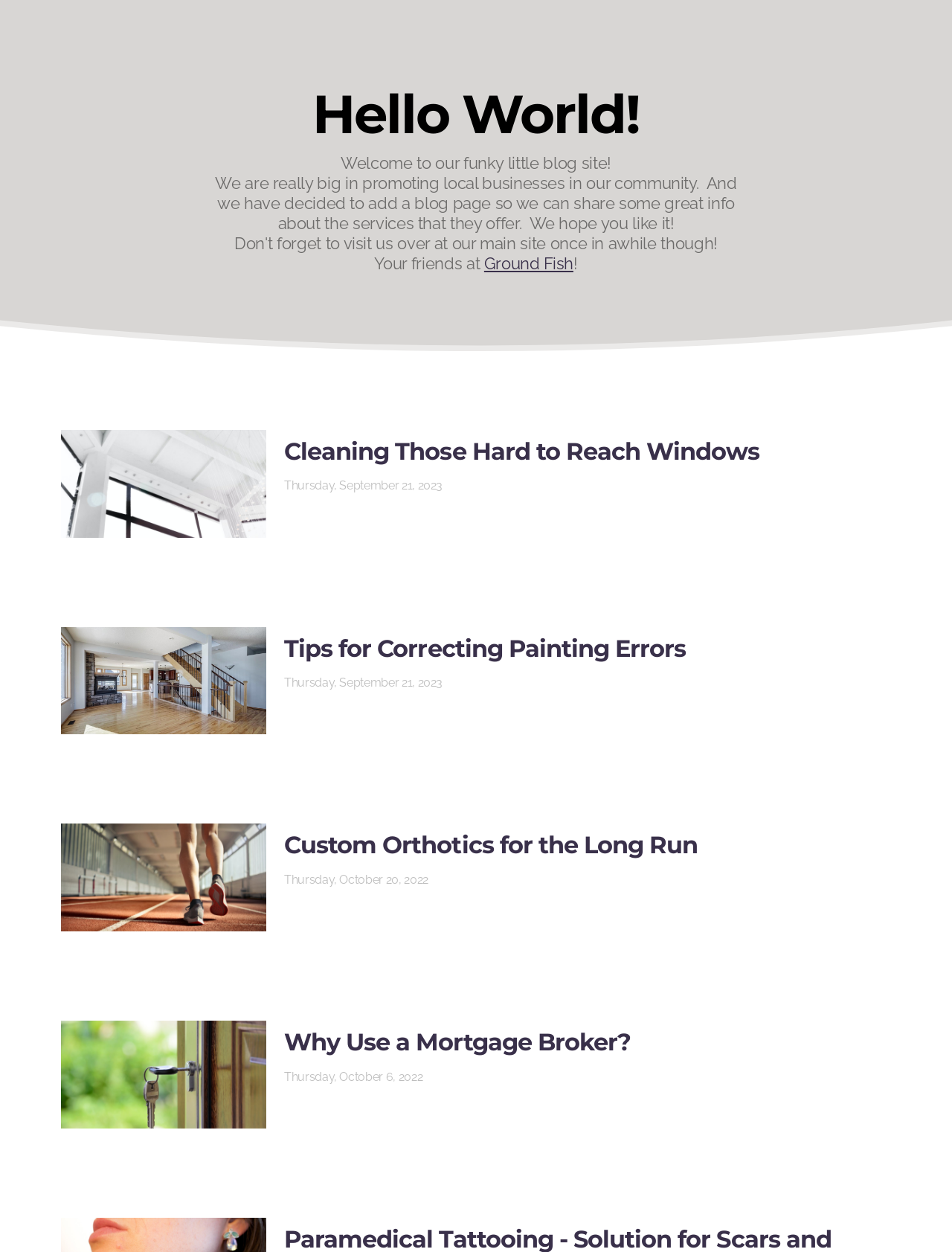What is the date of the blog post 'Tips for Correcting Painting Errors'? Based on the screenshot, please respond with a single word or phrase.

Thursday, September 21, 2023